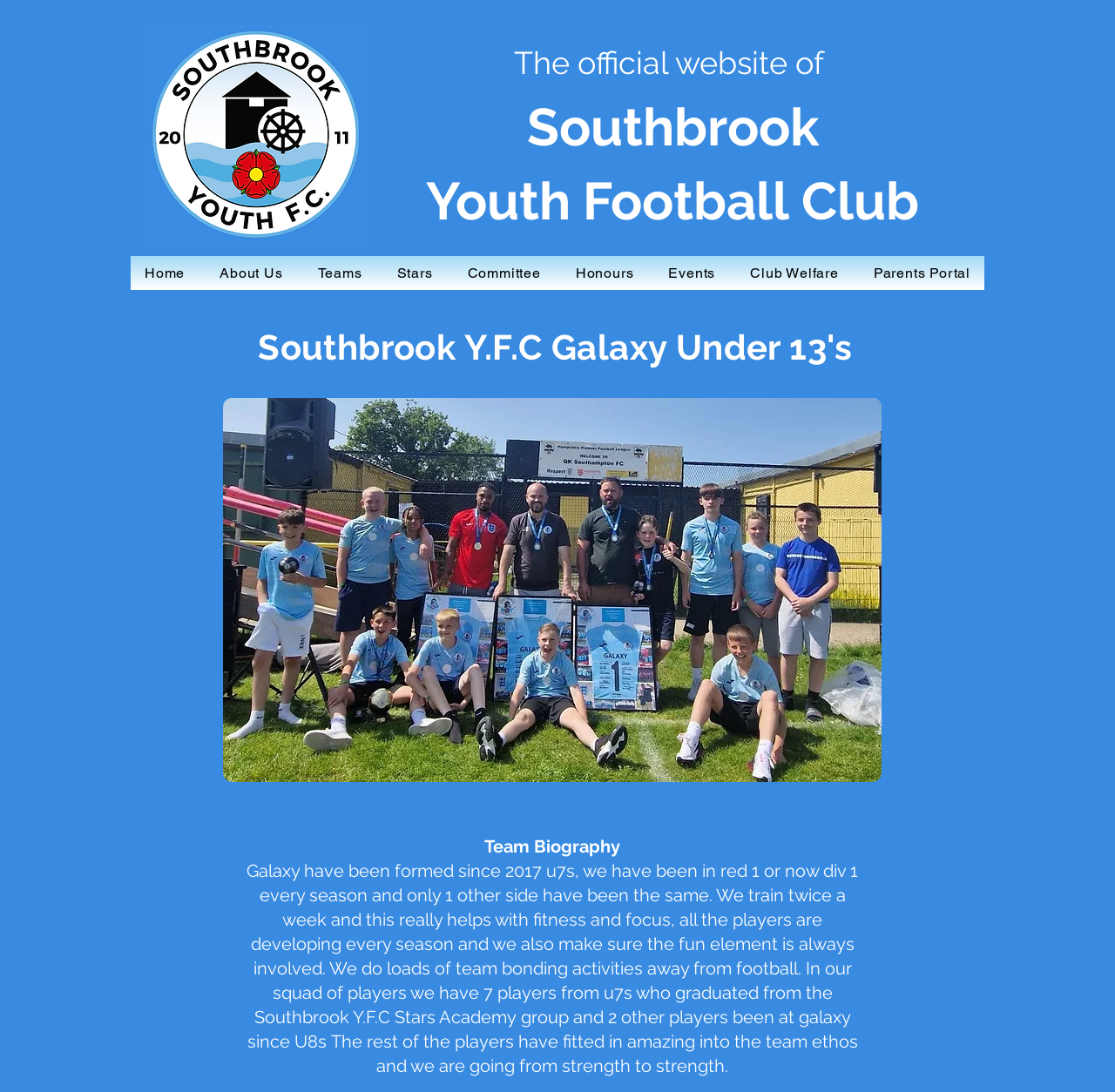Please specify the bounding box coordinates of the clickable section necessary to execute the following command: "Read the 'Team Biography'".

[0.434, 0.766, 0.556, 0.785]